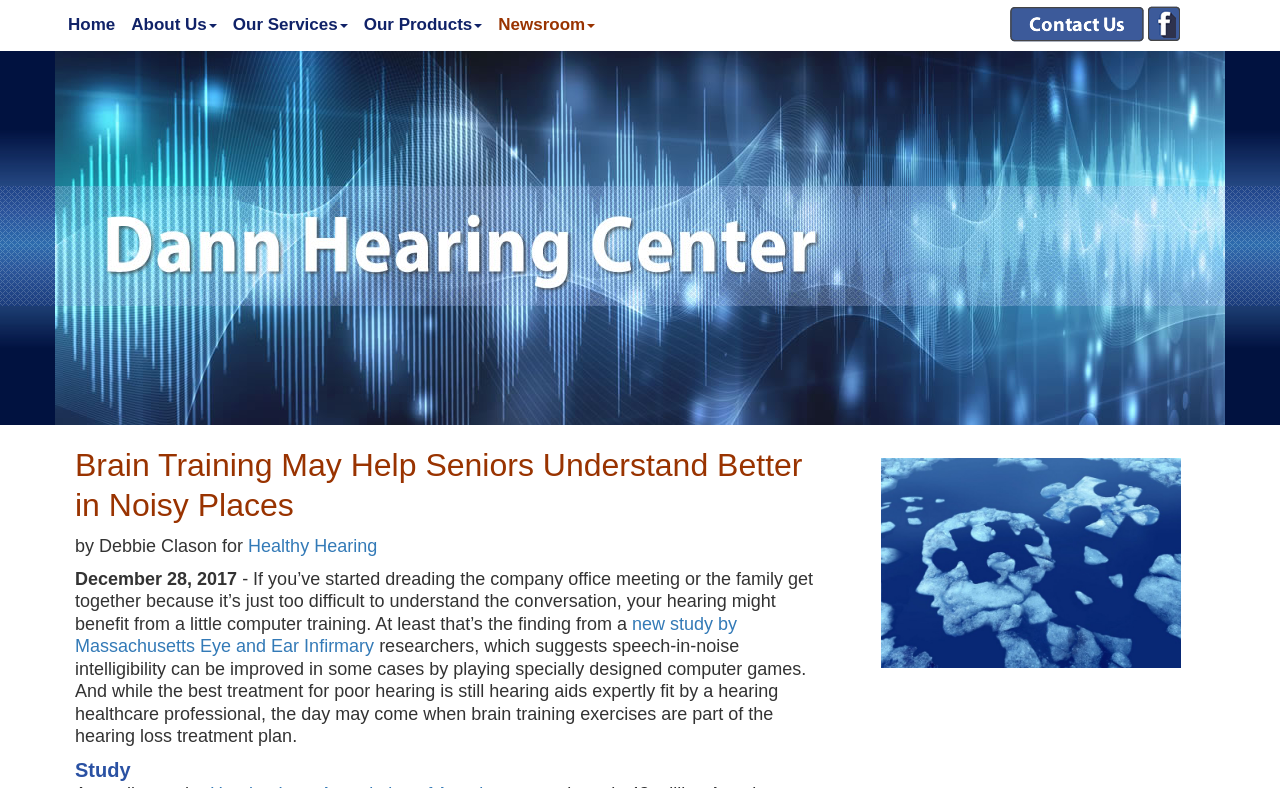Provide the bounding box coordinates of the area you need to click to execute the following instruction: "Learn more about Cookie information".

None